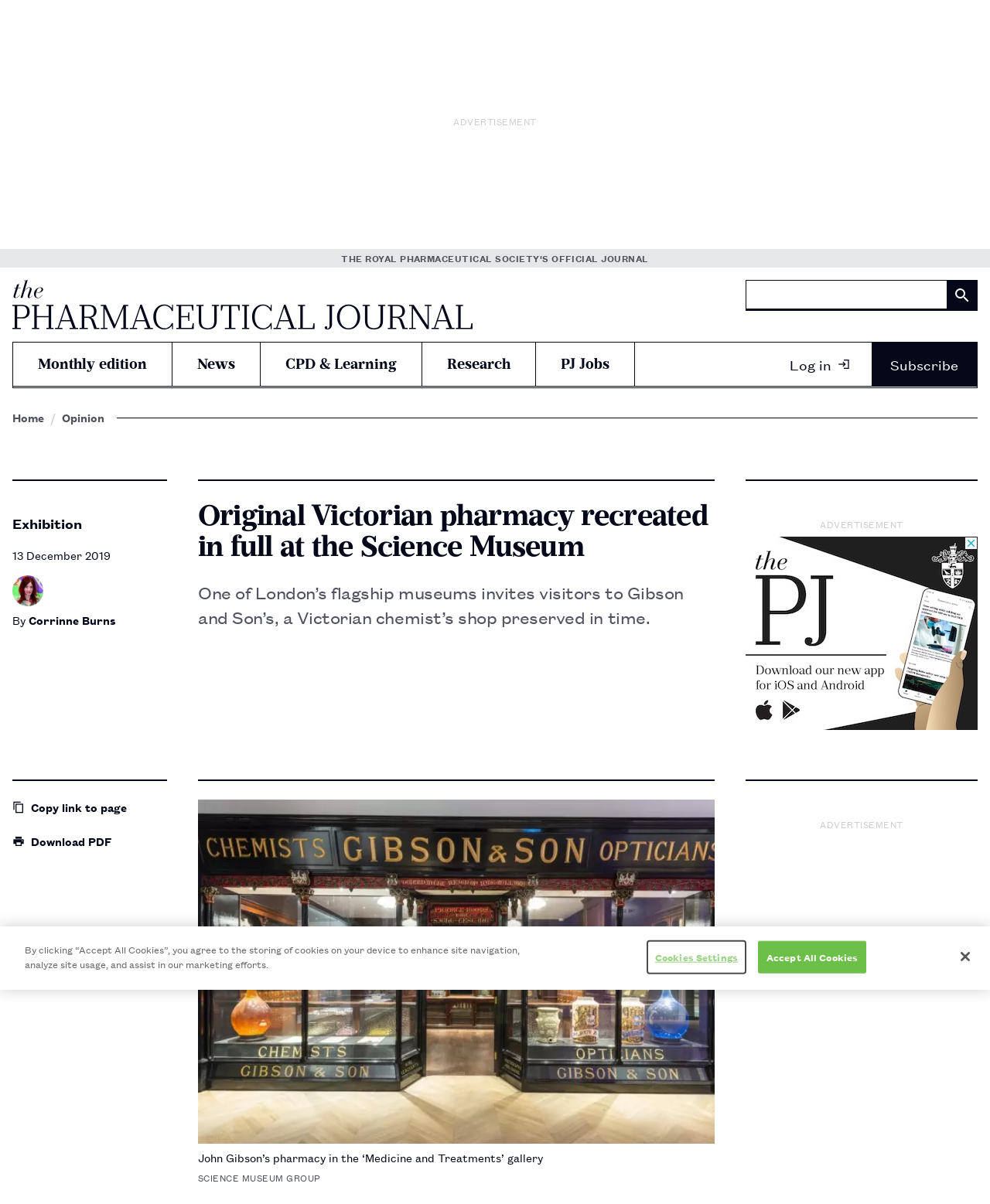Please specify the bounding box coordinates of the region to click in order to perform the following instruction: "Search for something".

[0.753, 0.232, 0.988, 0.258]